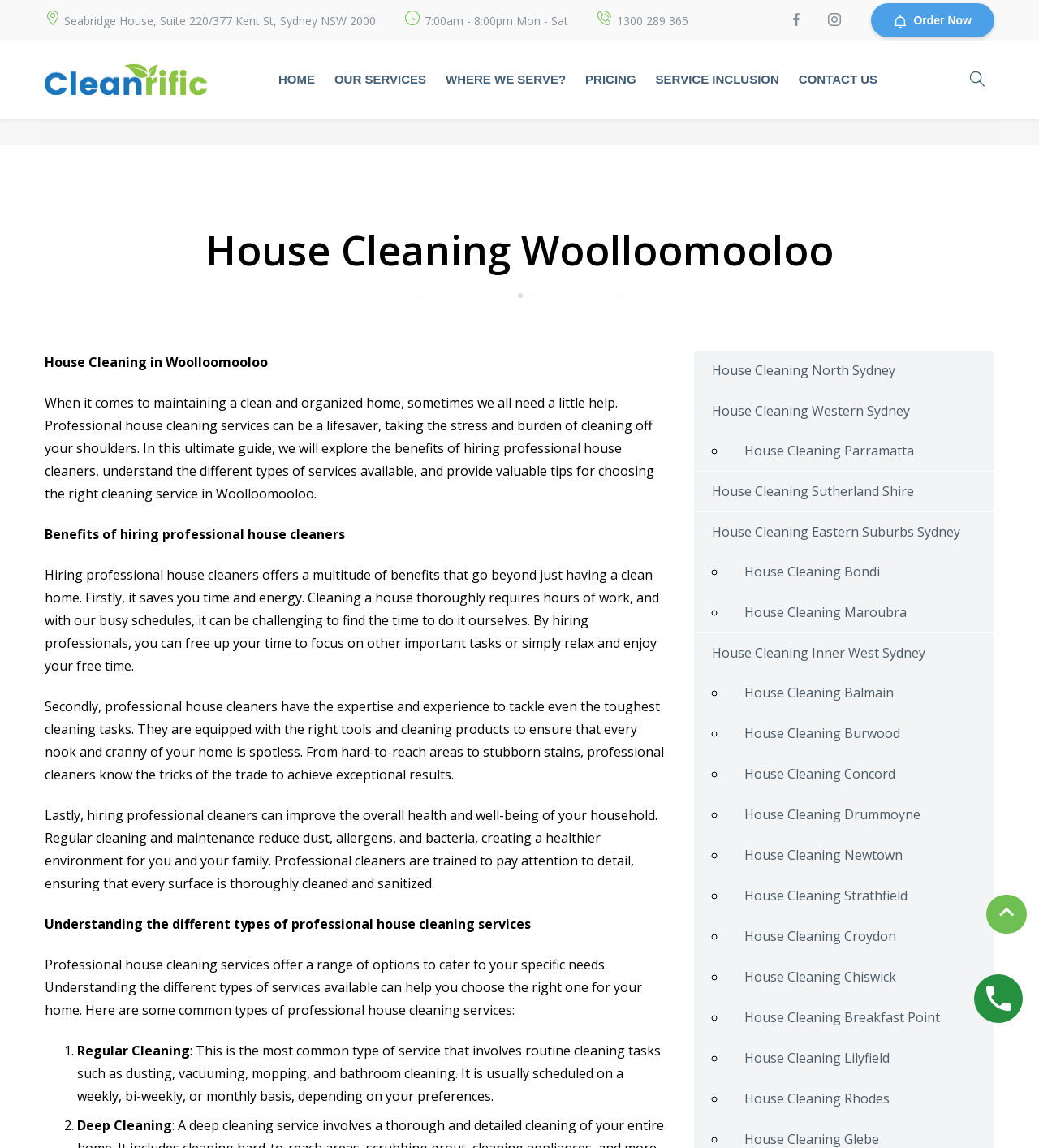Identify and provide the main heading of the webpage.

House Cleaning Woolloomooloo